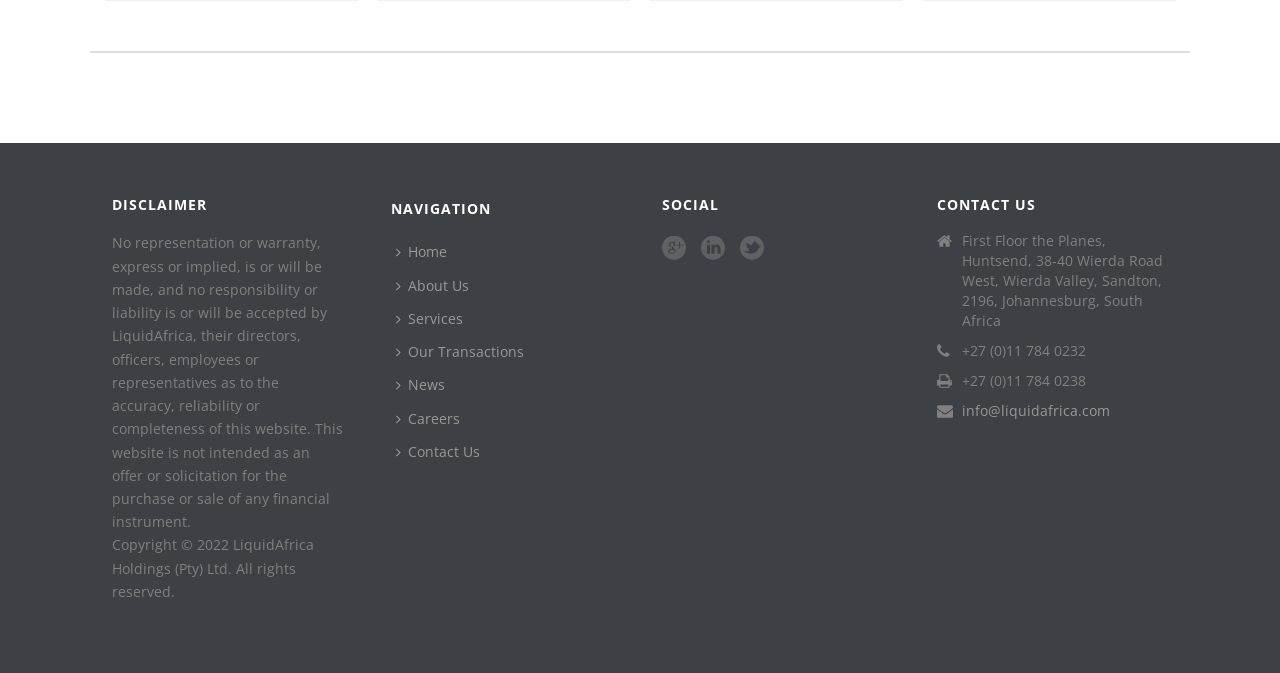What is the email address of LiquidAfrica? Observe the screenshot and provide a one-word or short phrase answer.

info@liquidafrica.com